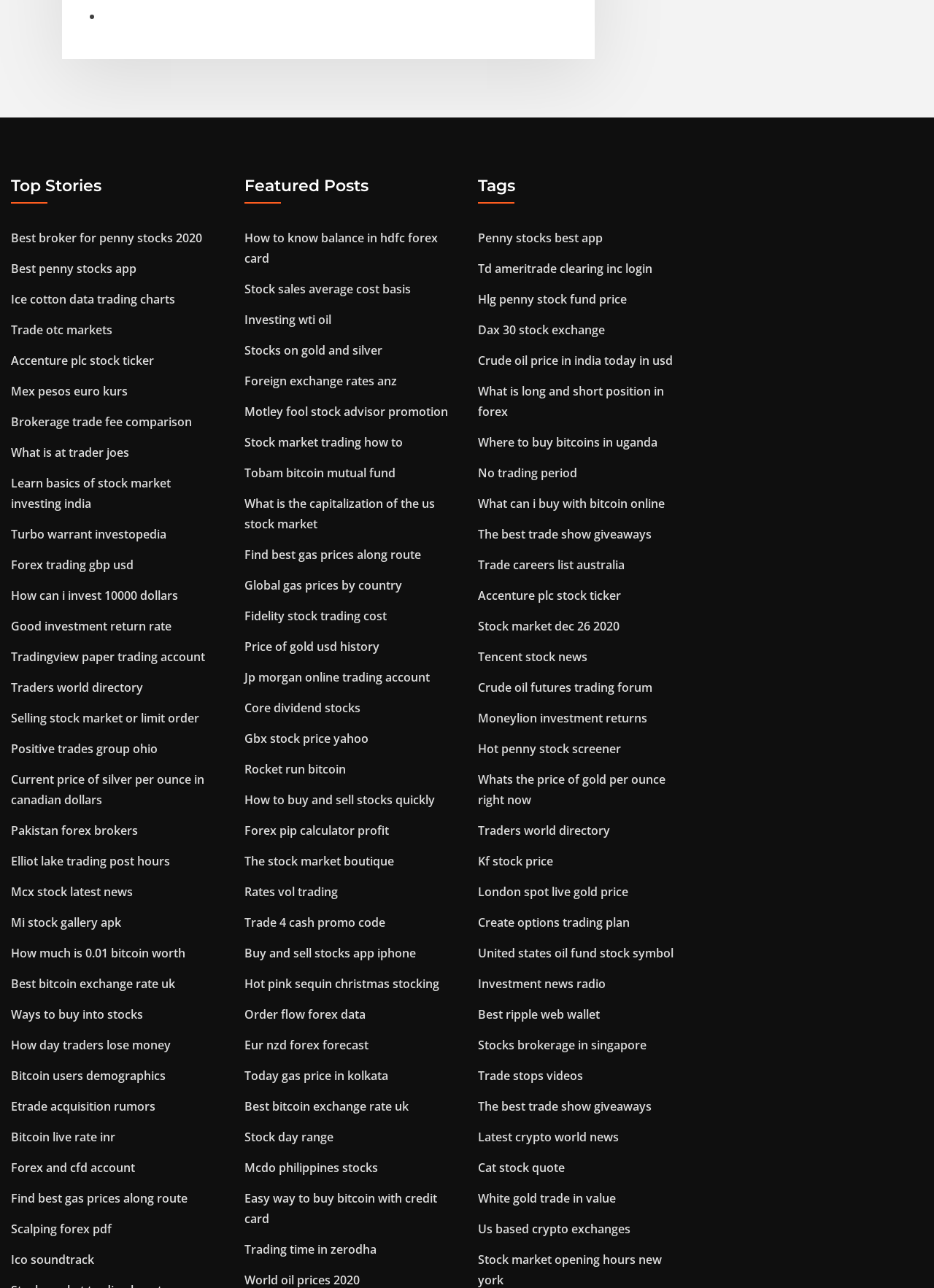Highlight the bounding box coordinates of the element that should be clicked to carry out the following instruction: "View 'Featured Posts'". The coordinates must be given as four float numbers ranging from 0 to 1, i.e., [left, top, right, bottom].

[0.262, 0.137, 0.488, 0.158]